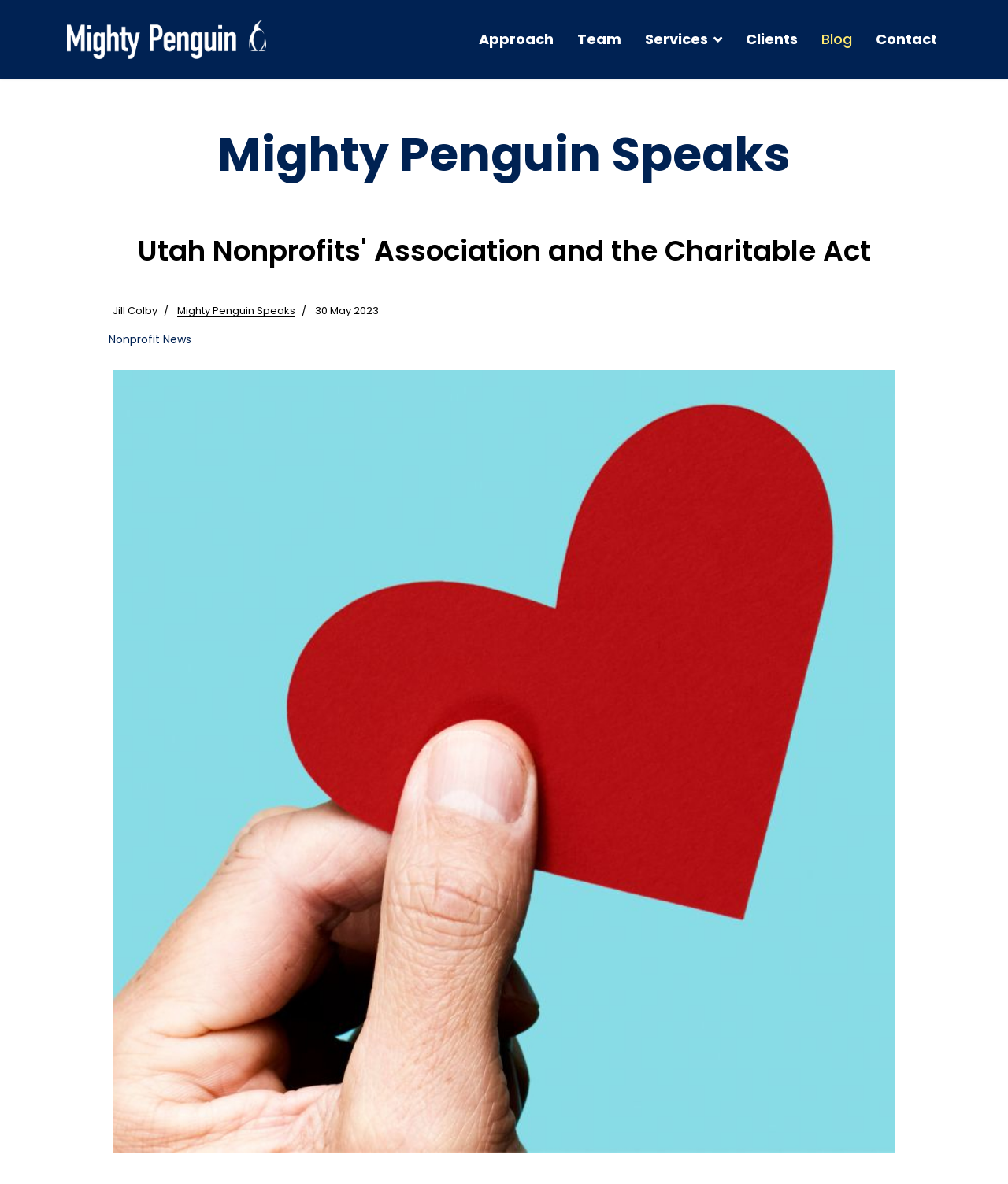What is the name of the association mentioned in the article?
Look at the image and provide a detailed response to the question.

I found the answer by looking at the heading and the image below it, which mentions 'Utah Nonprofits' Association and the Charitable Act'.